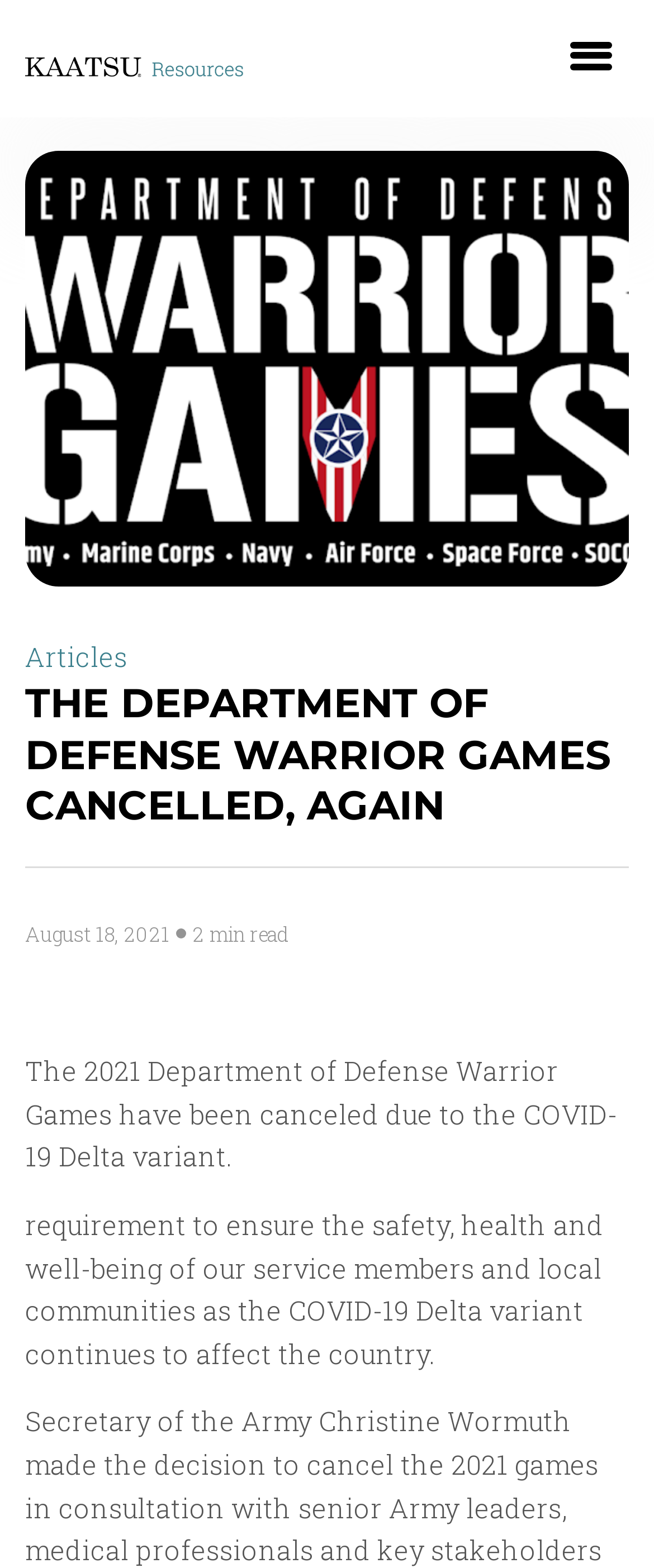Locate the bounding box coordinates of the UI element described by: "MENU". The bounding box coordinates should consist of four float numbers between 0 and 1, i.e., [left, top, right, bottom].

[0.847, 0.016, 0.959, 0.057]